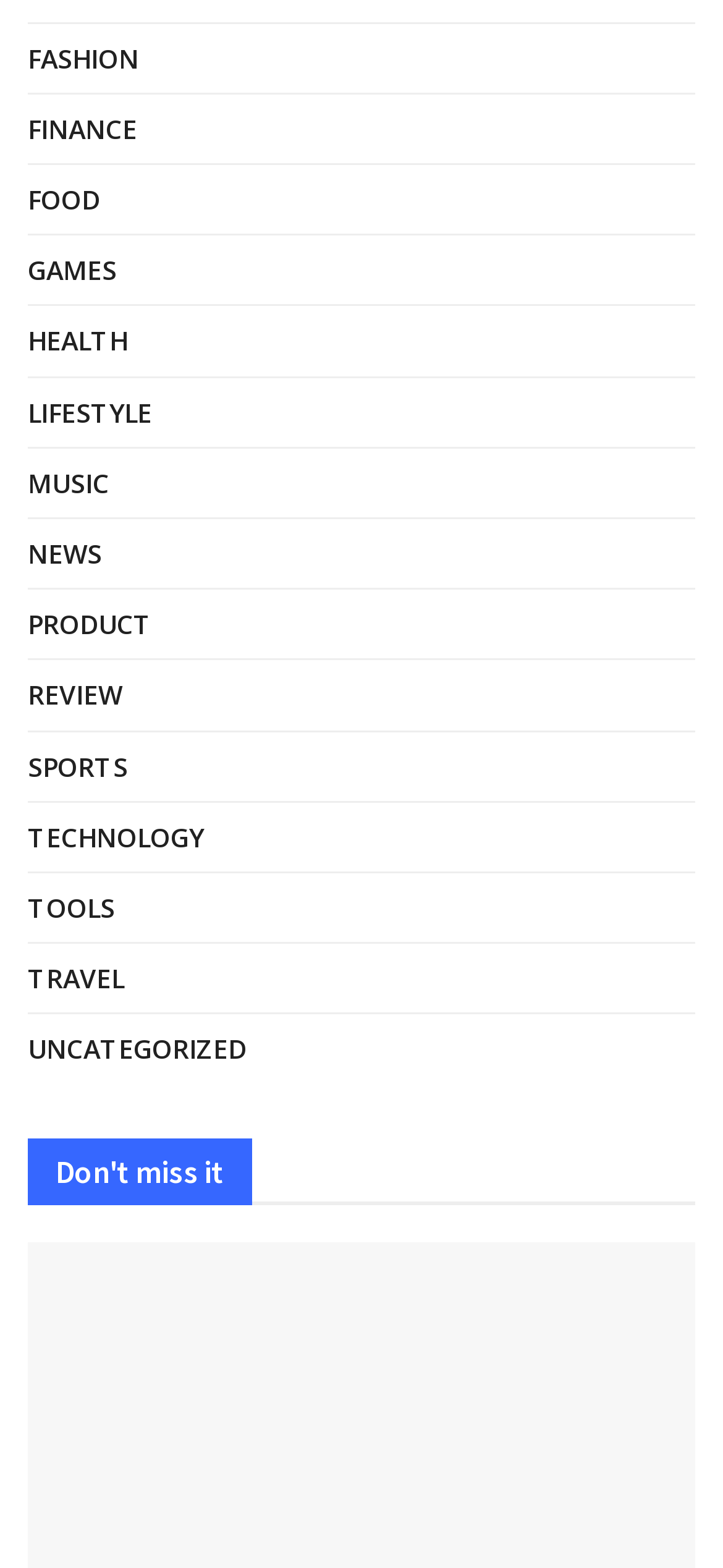Reply to the question with a brief word or phrase: How many categories are available on the webpage?

18